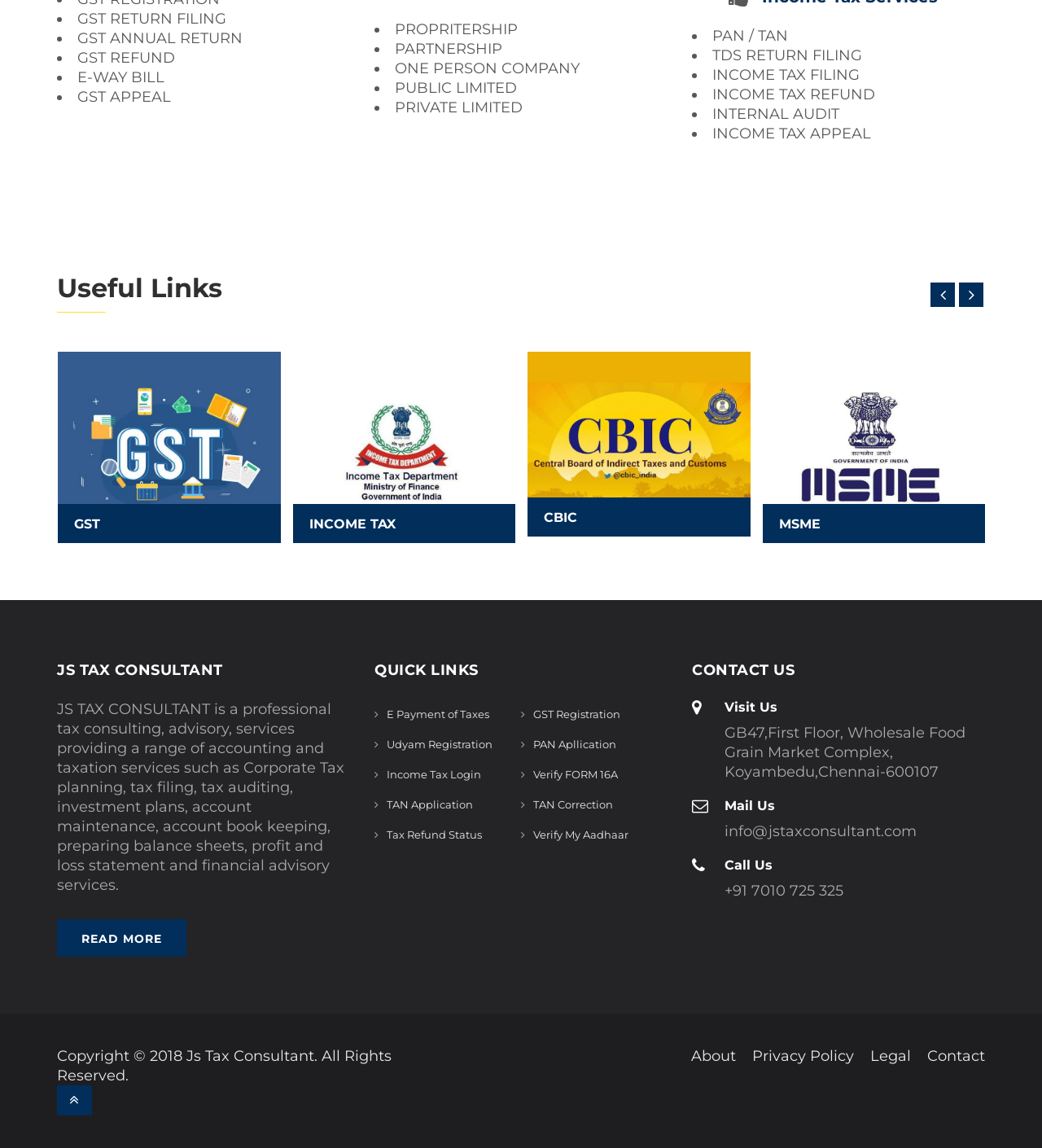Identify the bounding box coordinates of the clickable section necessary to follow the following instruction: "Click on Call Us". The coordinates should be presented as four float numbers from 0 to 1, i.e., [left, top, right, bottom].

[0.695, 0.747, 0.945, 0.76]